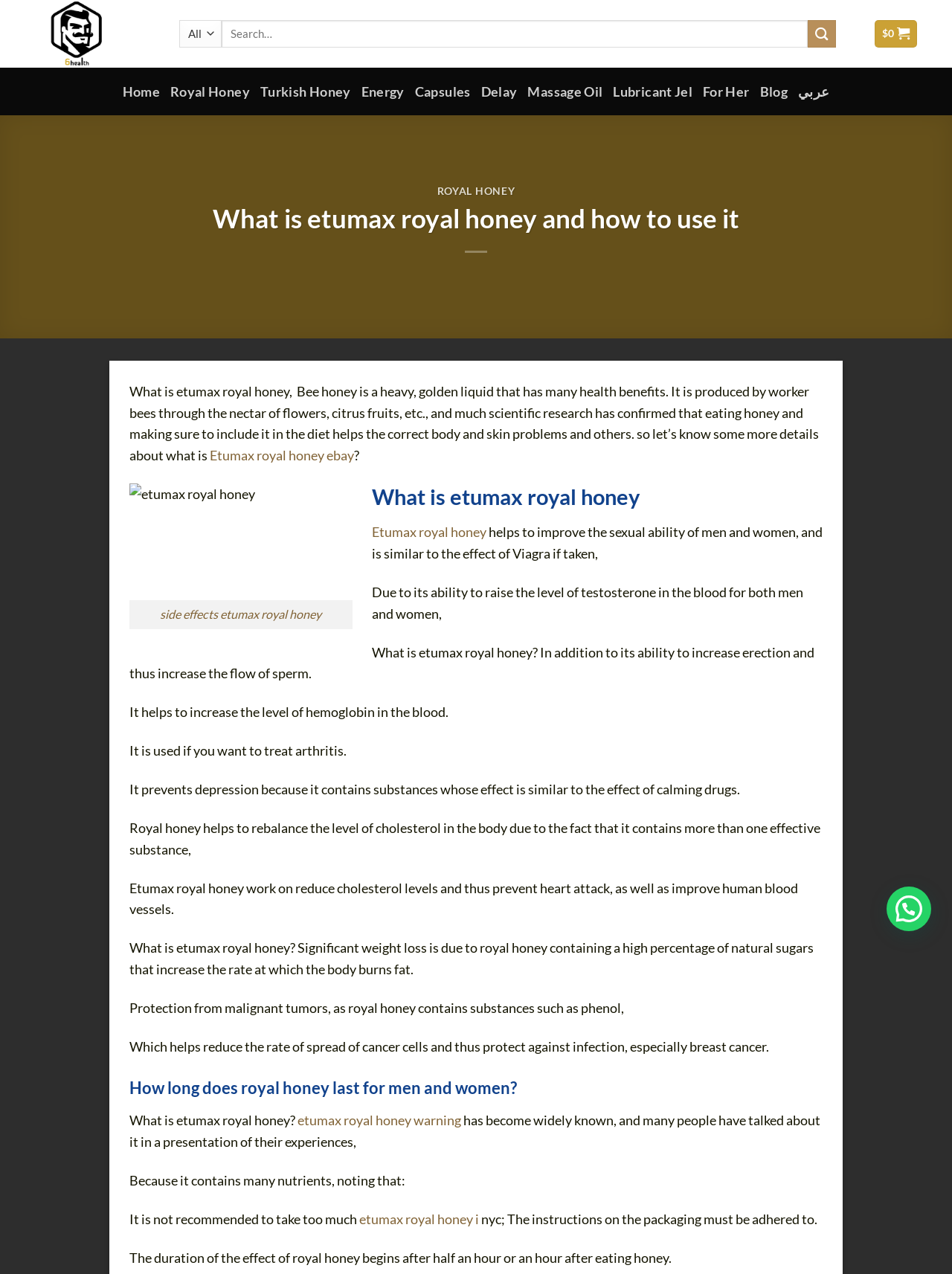Respond to the following question with a brief word or phrase:
How long does the effect of Royal Honey last?

Half an hour or an hour